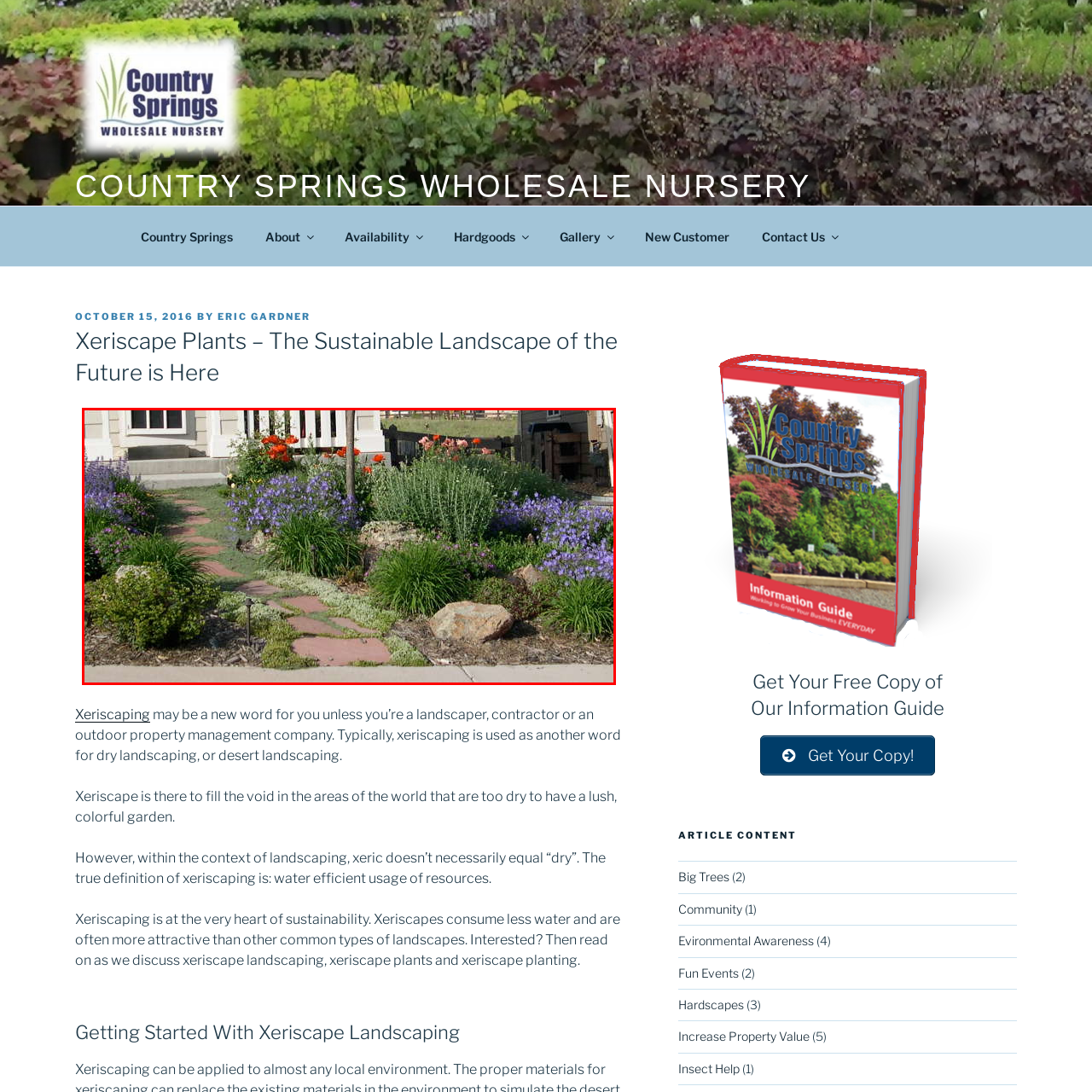Please concentrate on the part of the image enclosed by the red bounding box and answer the following question in detail using the information visible: What is the purpose of the strategically placed rocks in the garden?

According to the caption, the rocks are 'strategically placed' to 'enhance the natural aesthetics of the garden', suggesting that their purpose is to add to the garden's visual appeal.